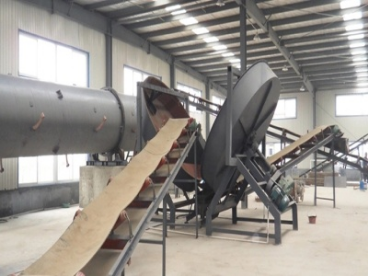Provide a thorough description of the image.

The image showcases a sophisticated gold ore milling machine setup designed for processing gold ore. In a spacious industrial environment, two conveyor belts are depicted; one leads to a large cylindrical grinder and the other to a round screening mechanism. The machinery is robust and built for durability, indicating its suitability for high-efficiency mining operations. Natural light filters through the large windows, enhancing the operational atmosphere of the facility, which is likely to be located in South Africa, as per the context provided. This setup highlights the integration of technology in mineral processing, showcasing modern methods to optimize gold extraction.